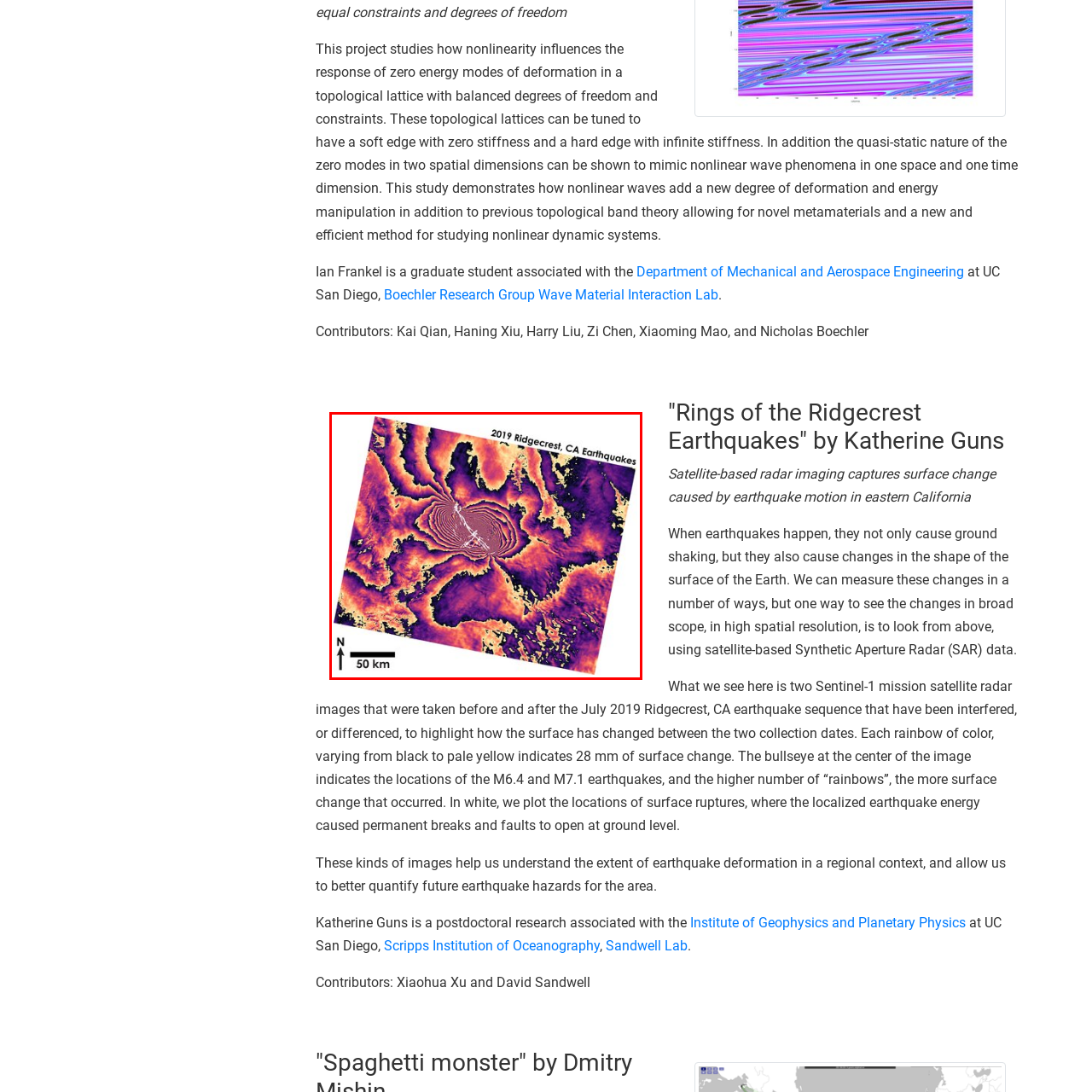What is the maximum surface change quantified in the image?
Please examine the image within the red bounding box and provide your answer using just one word or phrase.

28 millimeters